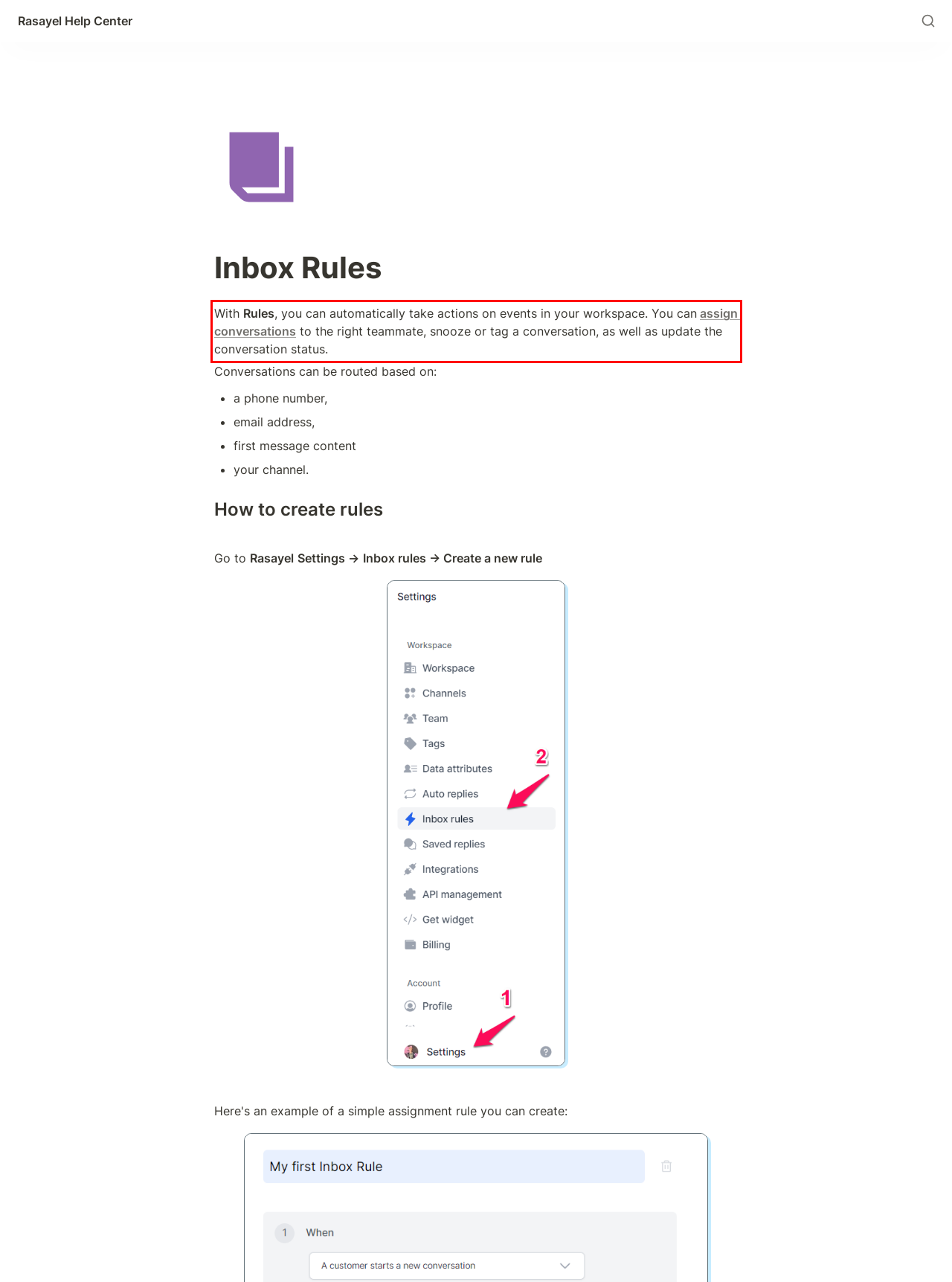Please look at the screenshot provided and find the red bounding box. Extract the text content contained within this bounding box.

With Rules, you can automatically take actions on events in your workspace. You can assign conversations to the right teammate, snooze or tag a conversation, as well as update the conversation status.